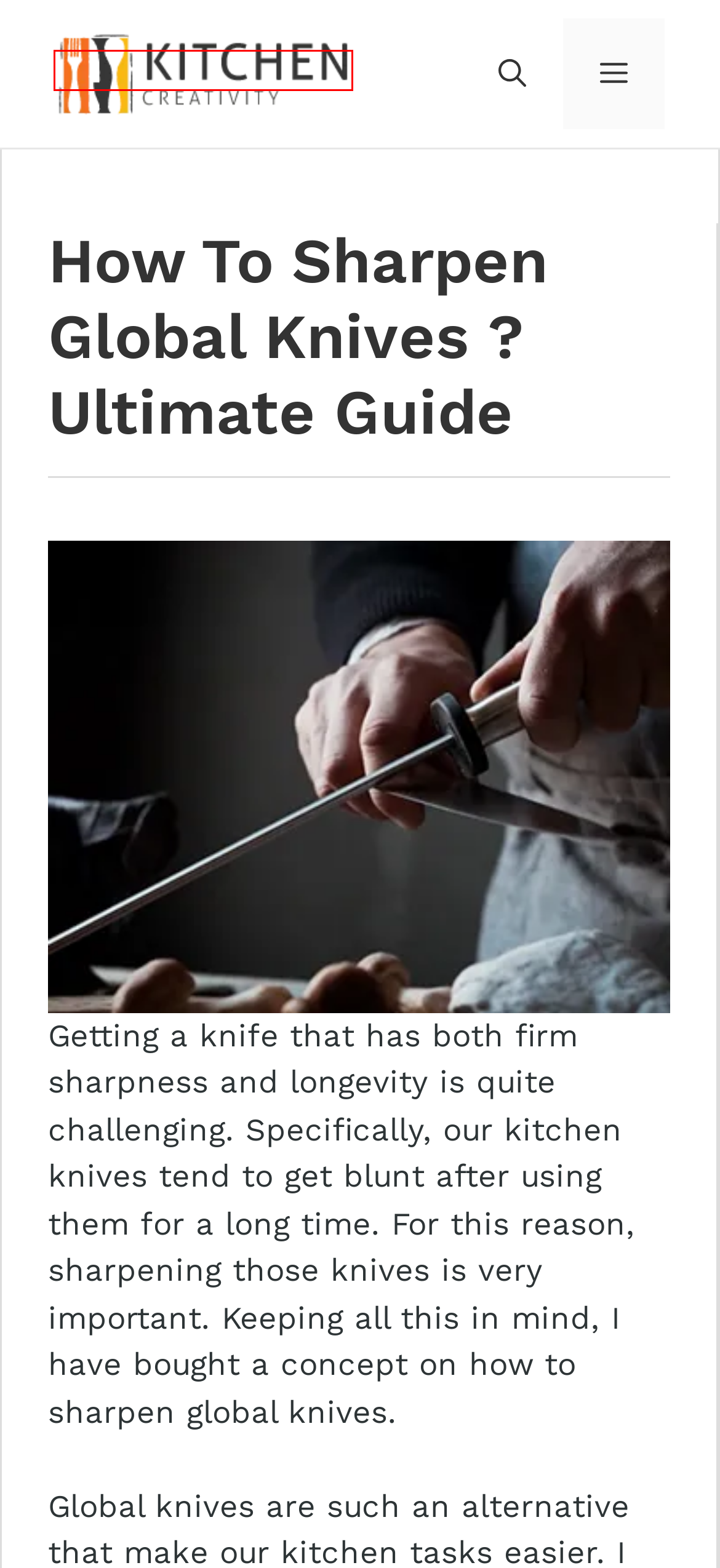You are provided with a screenshot of a webpage that includes a red rectangle bounding box. Please choose the most appropriate webpage description that matches the new webpage after clicking the element within the red bounding box. Here are the candidates:
A. 7 Best Low Potassium Chicken Recipes With Nutritional Value - Kitchen Creativity
B. Contact - Kitchen Creativity
C. Best global chef knife - Ultimate Buying Guide 2023 - Kitchen Creativity
D. How To Sharpen A Stainless Steel Knife And Why It’s Important? - Kitchen Creativity
E. Top 5 Best Miyabi kaizen chef's knife 2023 - Kitchen Creativity
F. How to Stop Soap Suds in Dishwasher ? - Kitchen Creativity
G. Home - Kitchen Creativity
H. Whirlpool Dishwasher Fills And Drains But Doesn t Wash; why? How To Fix It? - Kitchen Creativity

G